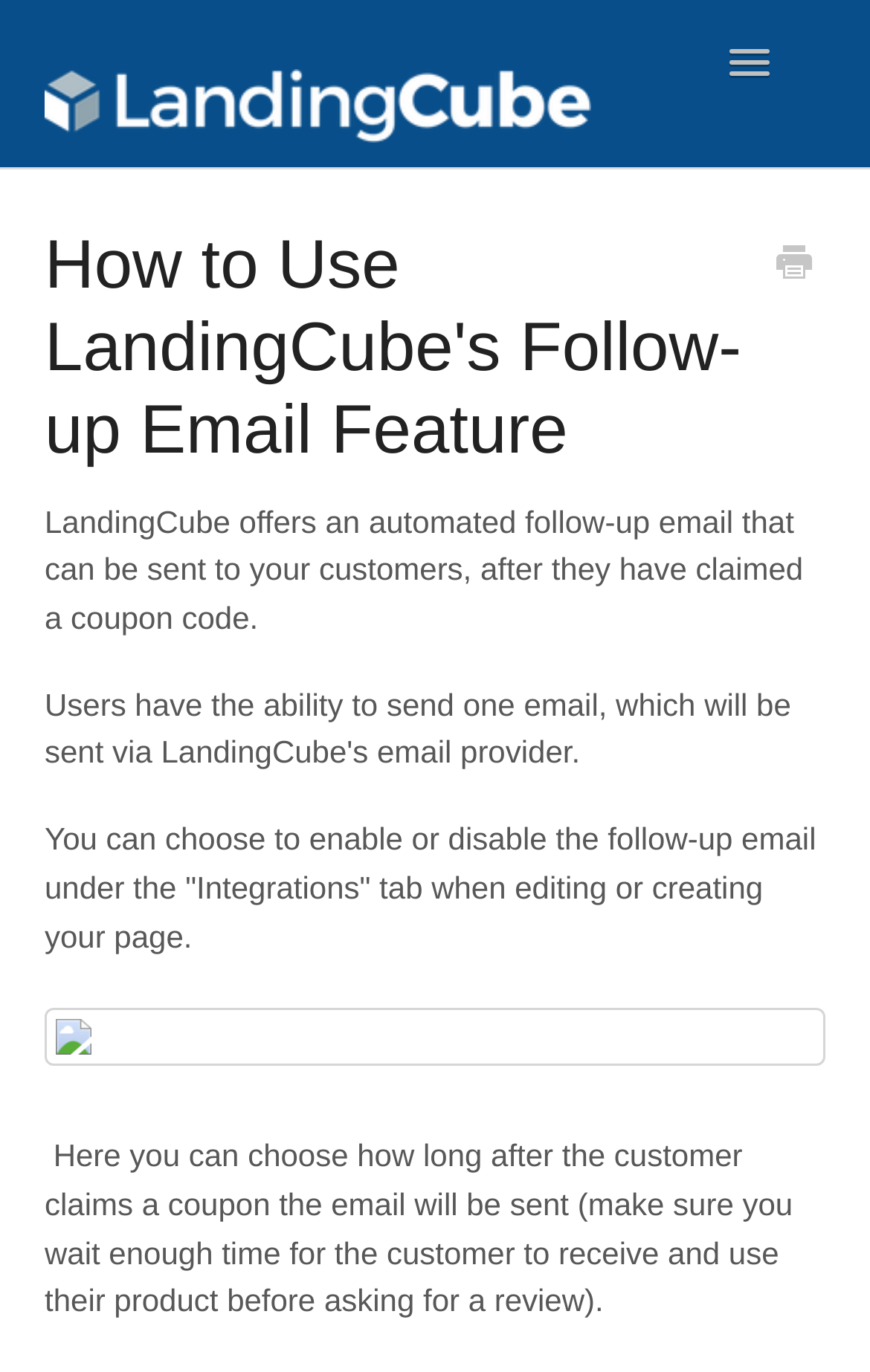Please answer the following question using a single word or phrase: Where can users enable or disable the follow-up email feature?

Integrations tab